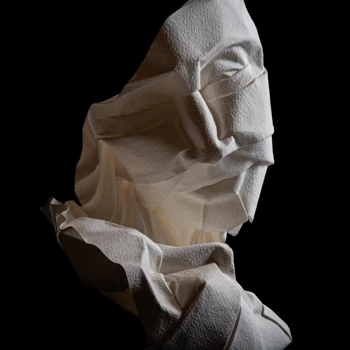Provide a thorough description of what you see in the image.

The image features an intricate paper sculpture that exemplifies the artistry involved in the technique of wet-folding. This method allows for the gentle manipulation of thick paper, leading to the creation of organic forms that convey a deep sense of emotion. The sculpture stands in dramatic lighting against a black background, emphasizing its delicate textures and complex folds. The design captures a sense of movement and expression, reflecting the careful craftsmanship and the innovative approach behind the artwork. This piece not only showcases technical skill but also invites viewers to explore the emotional depth conveyed through the medium of paper.